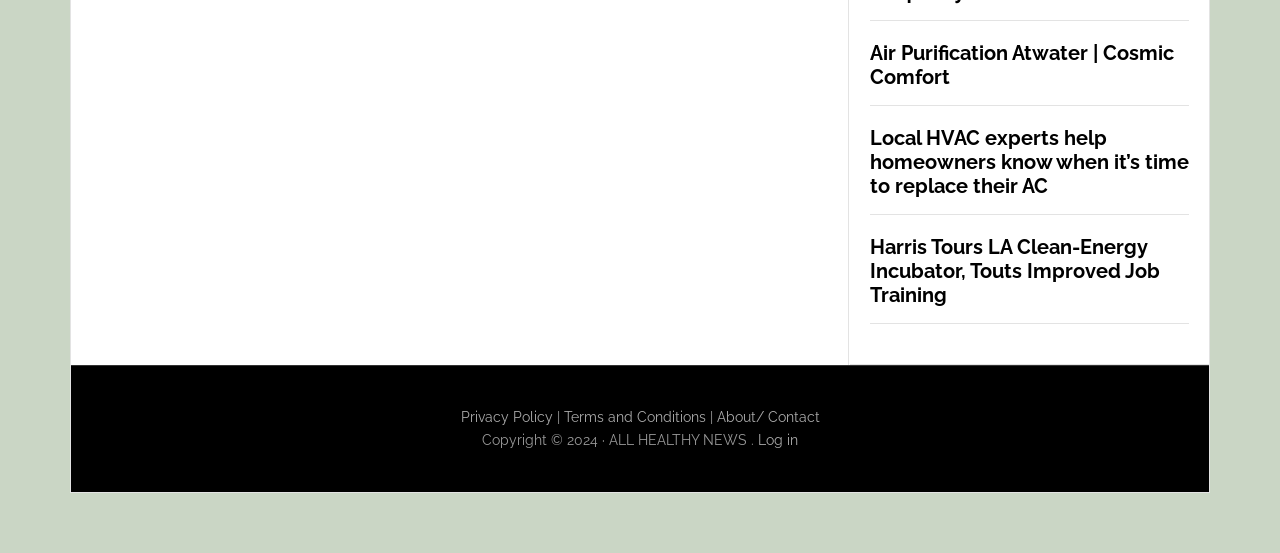What is the purpose of the links at the bottom of the page?
Please use the image to provide an in-depth answer to the question.

The links at the bottom of the page, such as 'Privacy Policy', 'Terms and Conditions', and 'About/ Contact', suggest that they provide additional information about the website or its policies. This is a common pattern in website design, where important but not critical information is placed at the bottom of the page.